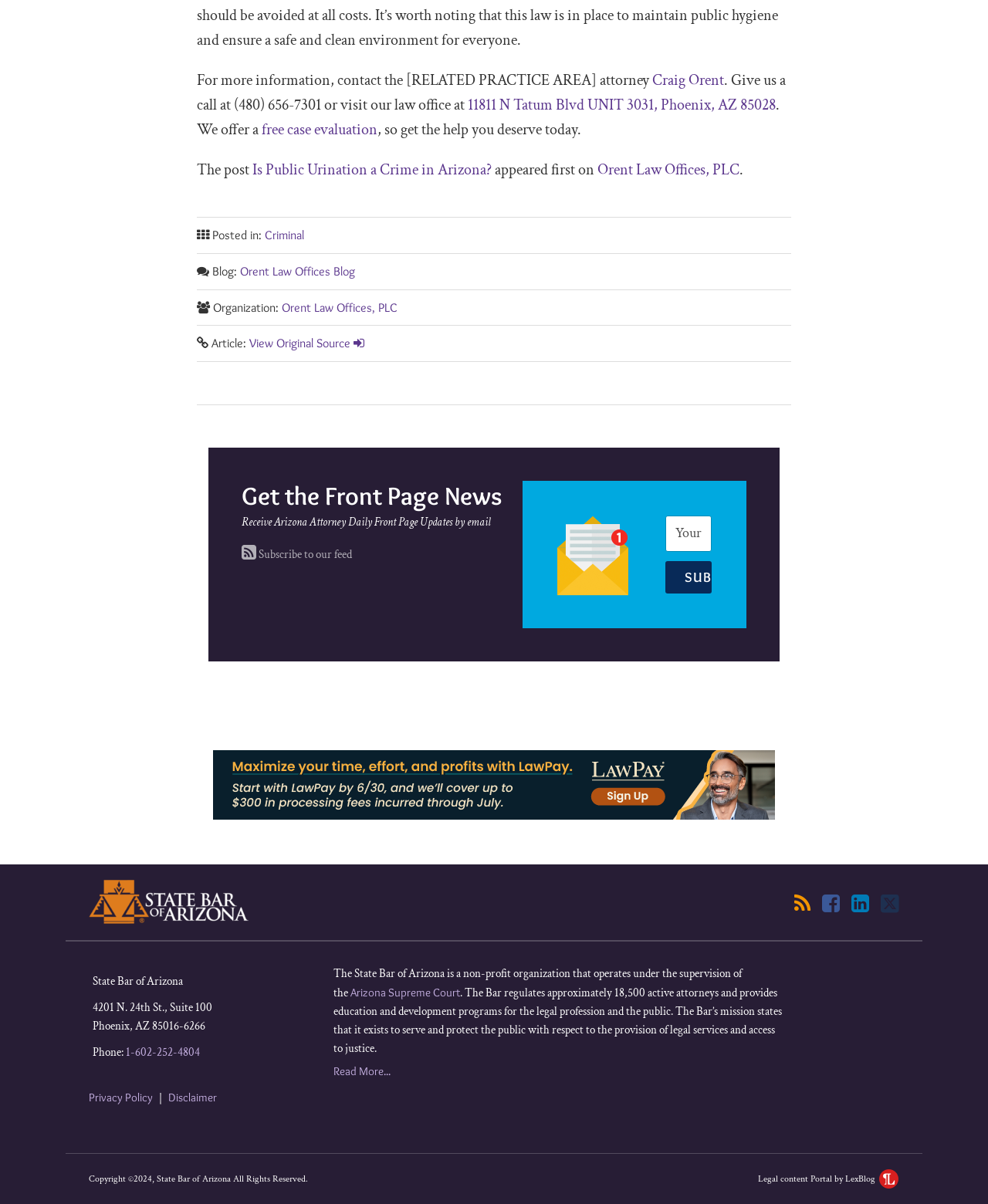Please provide the bounding box coordinates for the element that needs to be clicked to perform the instruction: "Click the 'Craig Orent' link". The coordinates must consist of four float numbers between 0 and 1, formatted as [left, top, right, bottom].

[0.66, 0.059, 0.733, 0.075]